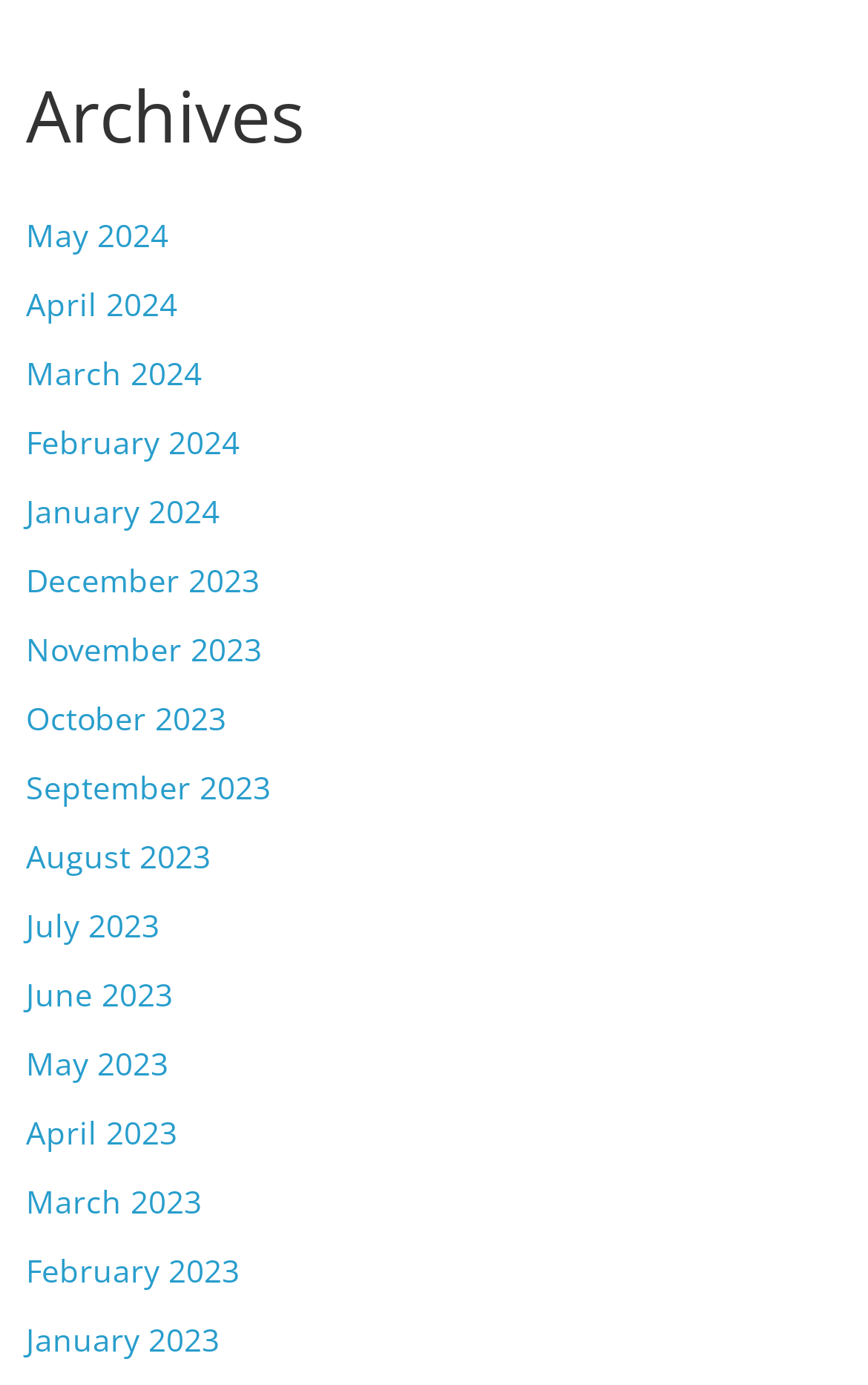Locate the bounding box coordinates of the clickable region necessary to complete the following instruction: "go to April 2024 page". Provide the coordinates in the format of four float numbers between 0 and 1, i.e., [left, top, right, bottom].

[0.03, 0.203, 0.204, 0.234]